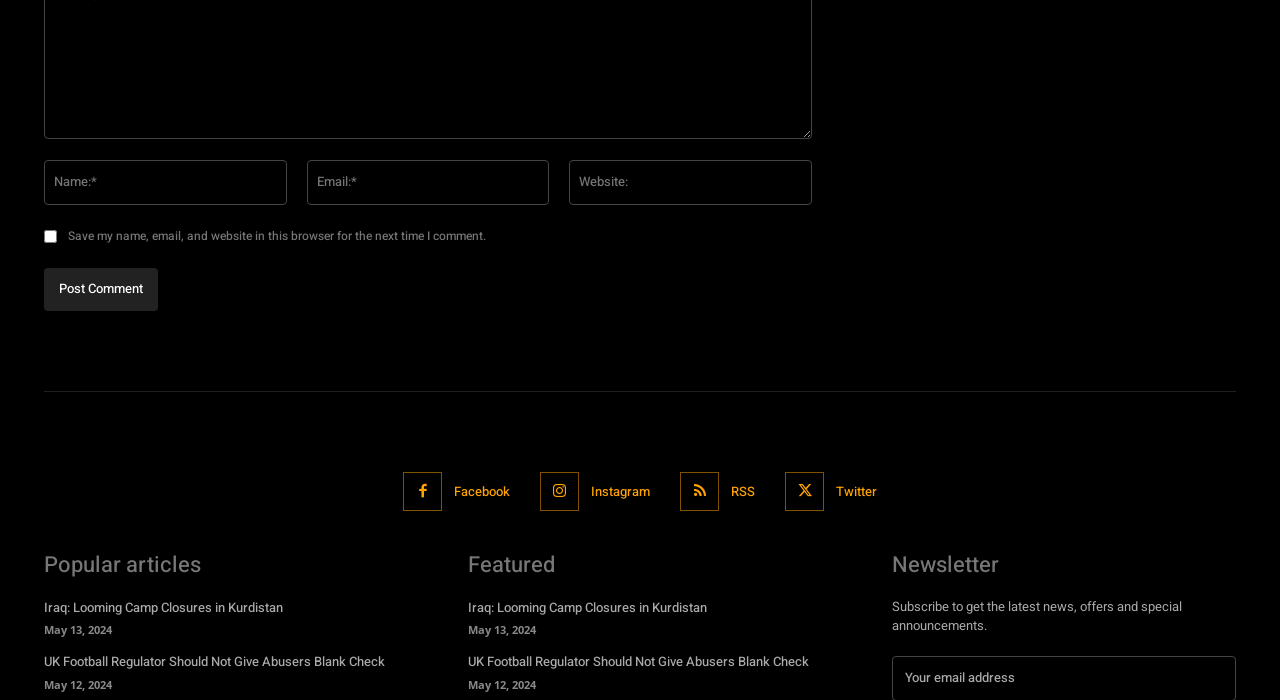What is the purpose of the checkbox?
Look at the image and answer the question using a single word or phrase.

Save comment information